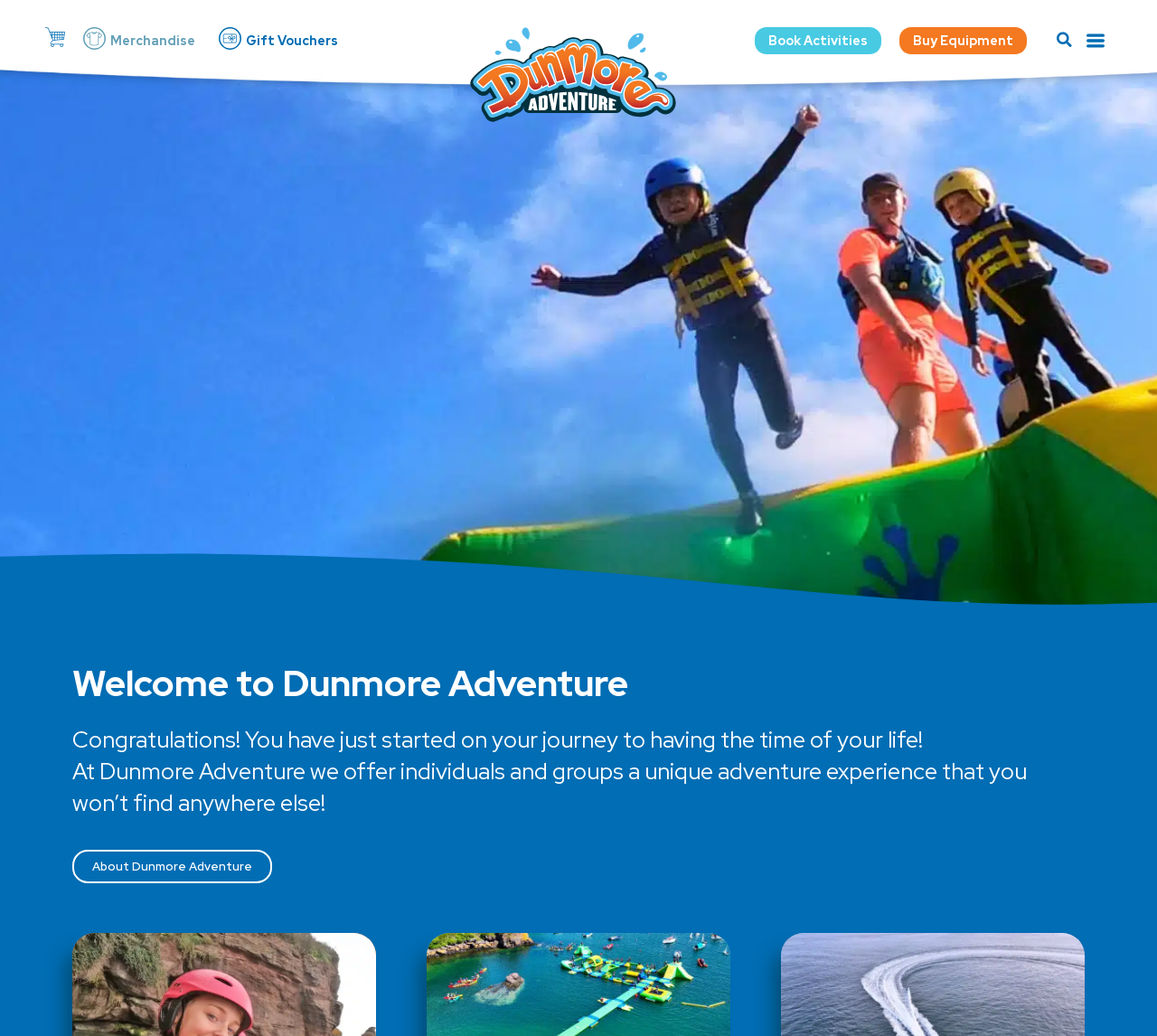Identify the bounding box coordinates for the region to click in order to carry out this instruction: "Learn about Dunmore Adventure". Provide the coordinates using four float numbers between 0 and 1, formatted as [left, top, right, bottom].

[0.062, 0.82, 0.235, 0.853]